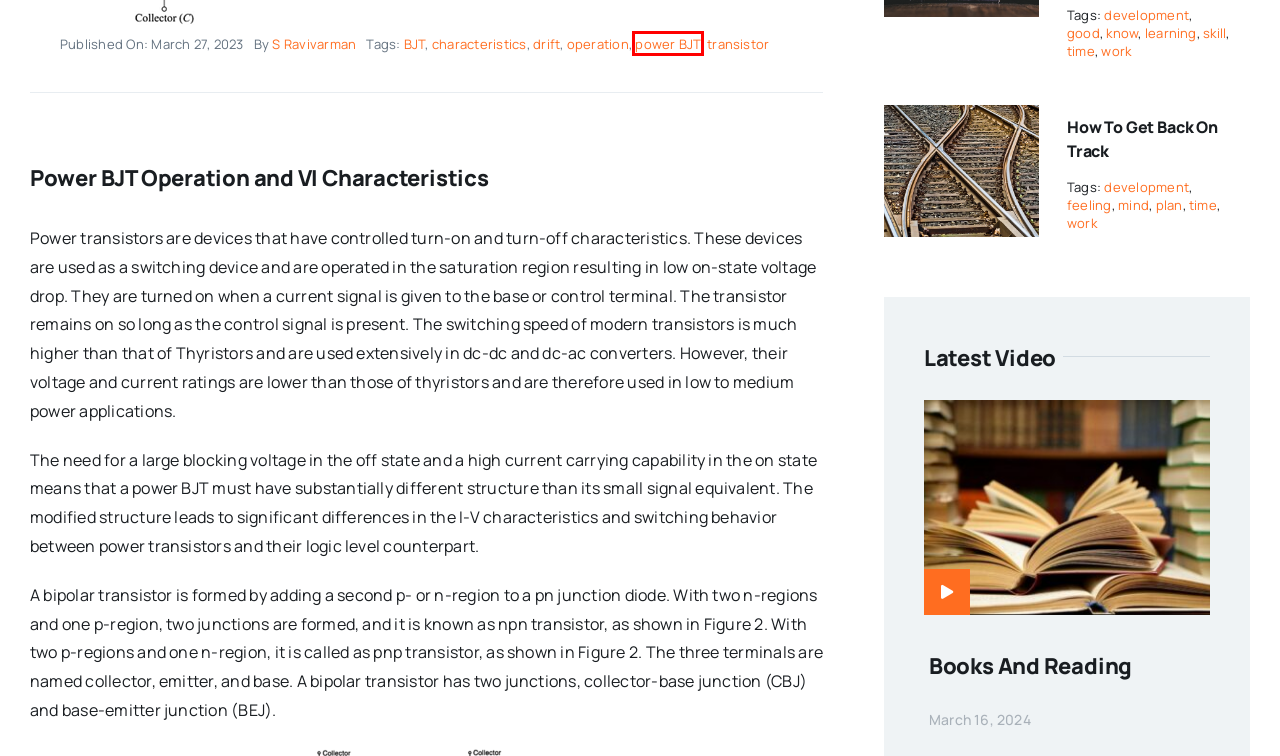Using the screenshot of a webpage with a red bounding box, pick the webpage description that most accurately represents the new webpage after the element inside the red box is clicked. Here are the candidates:
A. transistor – S Ravivarman
B. operation – S Ravivarman
C. Books and Reading – S Ravivarman
D. work – S Ravivarman
E. time – S Ravivarman
F. power BJT – S Ravivarman
G. mind – S Ravivarman
H. How To Get Back On Track – S Ravivarman

F